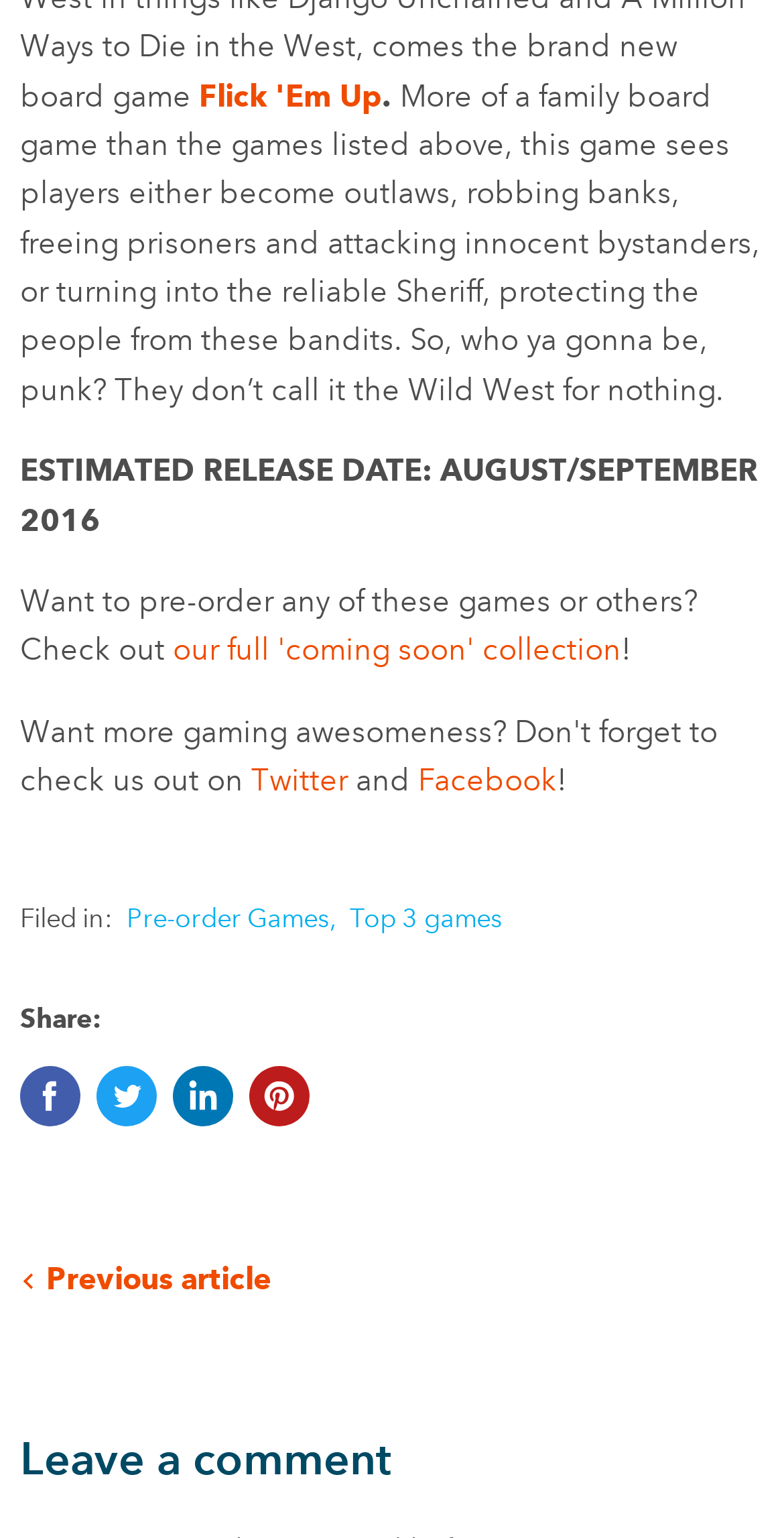Show me the bounding box coordinates of the clickable region to achieve the task as per the instruction: "Click on the link to pre-order games".

[0.162, 0.588, 0.421, 0.609]